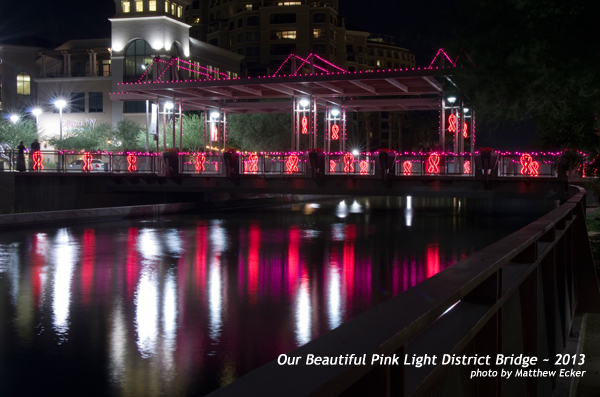Describe all significant details and elements found in the image.

The image captures the enchanting view of the Pink Light District Bridge, beautifully illuminated against the night sky. The bridge, adorned with vibrant pink lights, reflects gracefully on the calm waters below, creating a stunning visual contrast. This photo, taken by Matthew Ecker in 2013, showcases the elegance of the bridge, which serves as a symbol of support and awareness for breast cancer. The surrounding area is also softly lit, enhancing the overall ambiance of this captivating scene, making it a memorable tribute to the cause it represents.